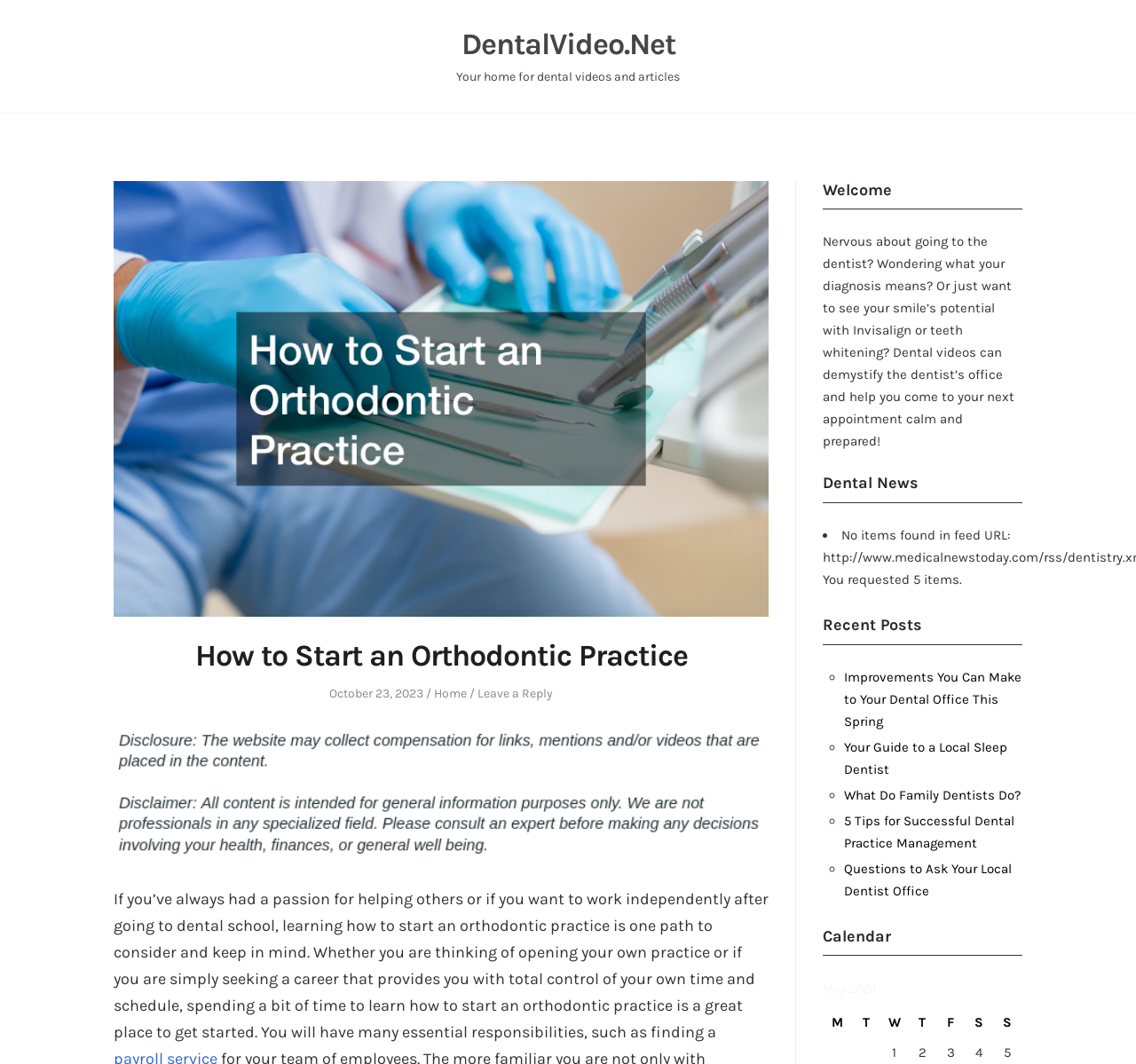Indicate the bounding box coordinates of the element that needs to be clicked to satisfy the following instruction: "Check the 'Recent Posts' section". The coordinates should be four float numbers between 0 and 1, i.e., [left, top, right, bottom].

[0.724, 0.579, 0.9, 0.606]